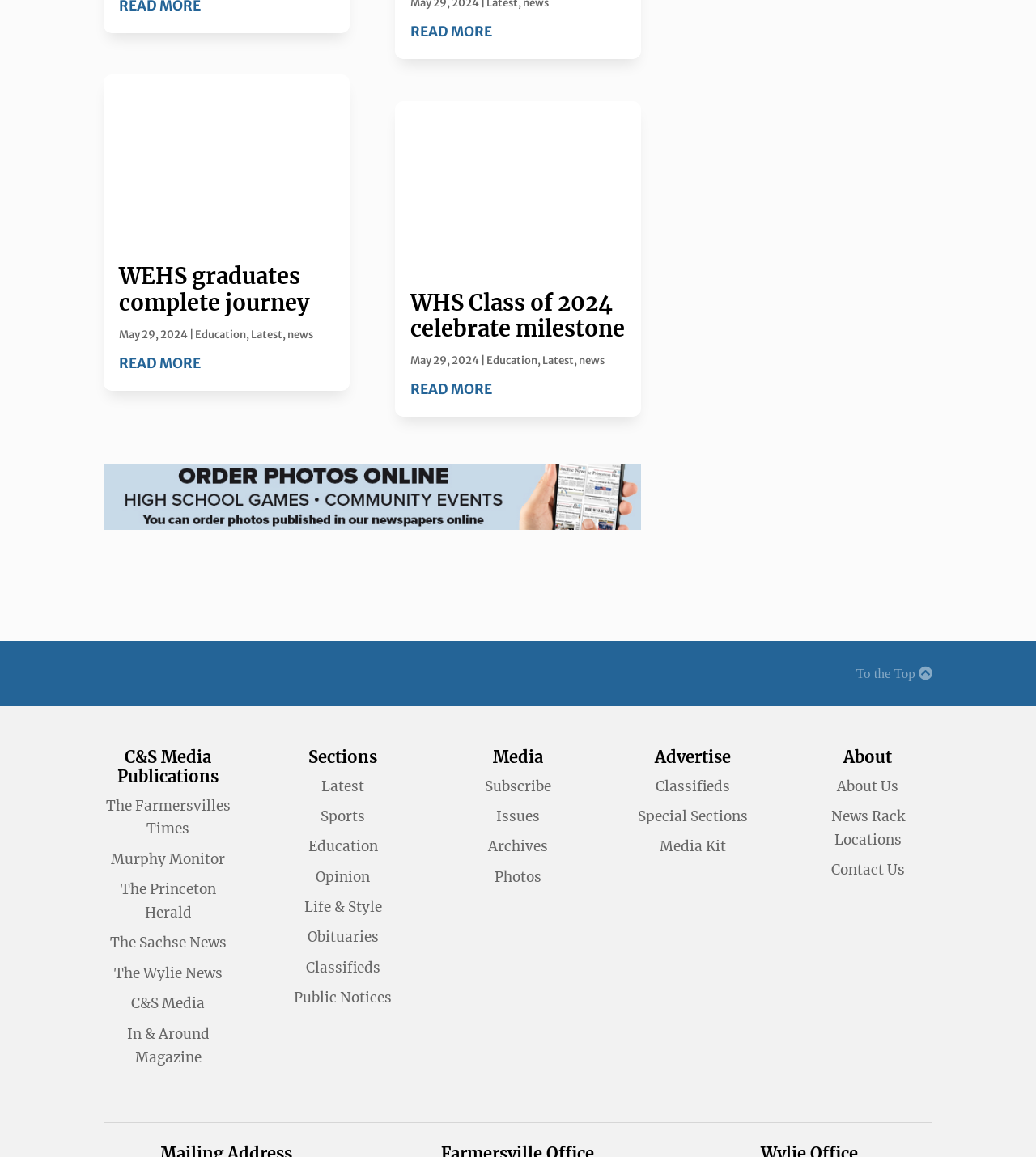Determine the bounding box coordinates for the area you should click to complete the following instruction: "Learn about C&S Media".

[0.127, 0.86, 0.198, 0.875]